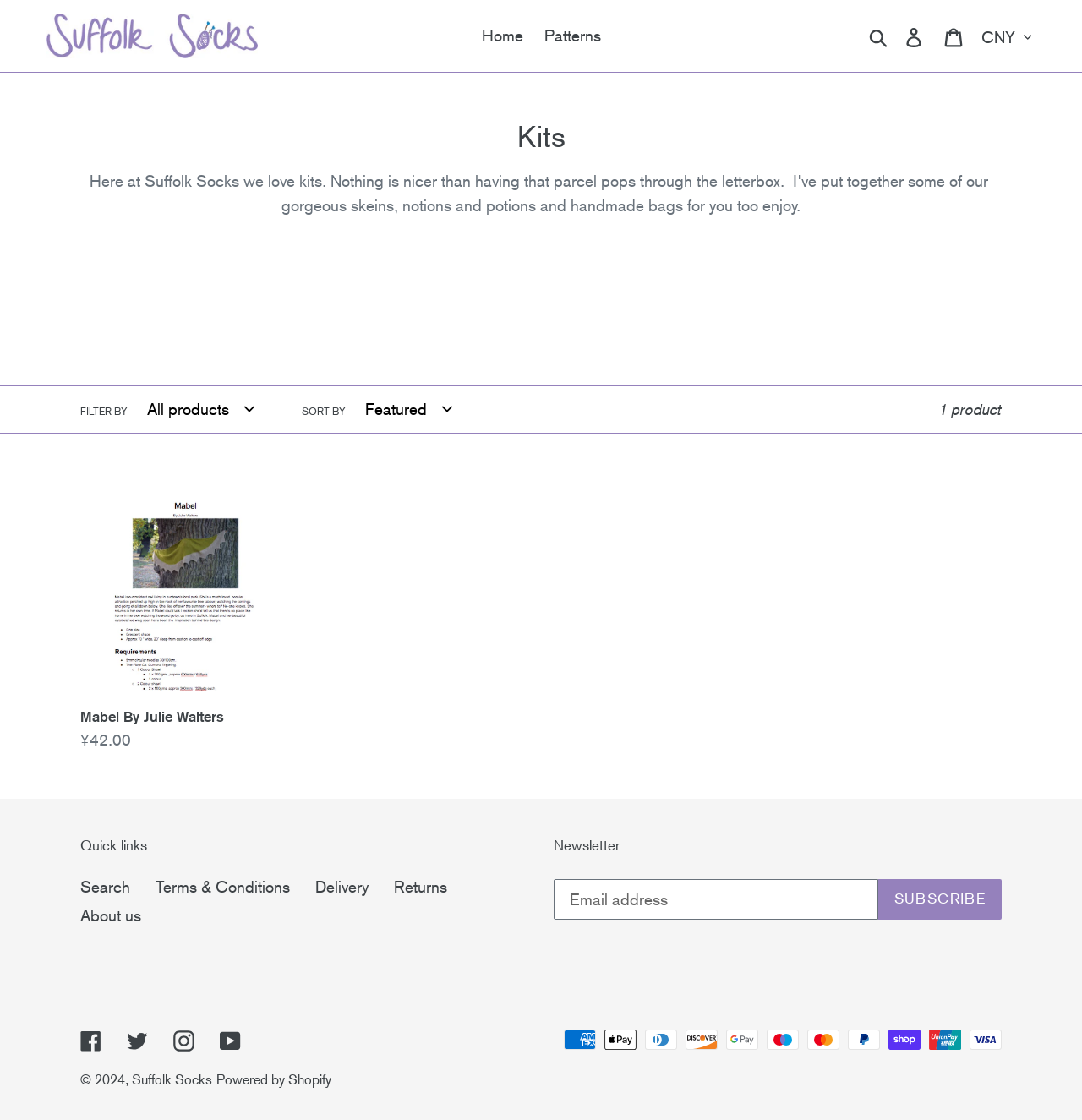What payment methods are accepted on this website?
Respond with a short answer, either a single word or a phrase, based on the image.

Multiple